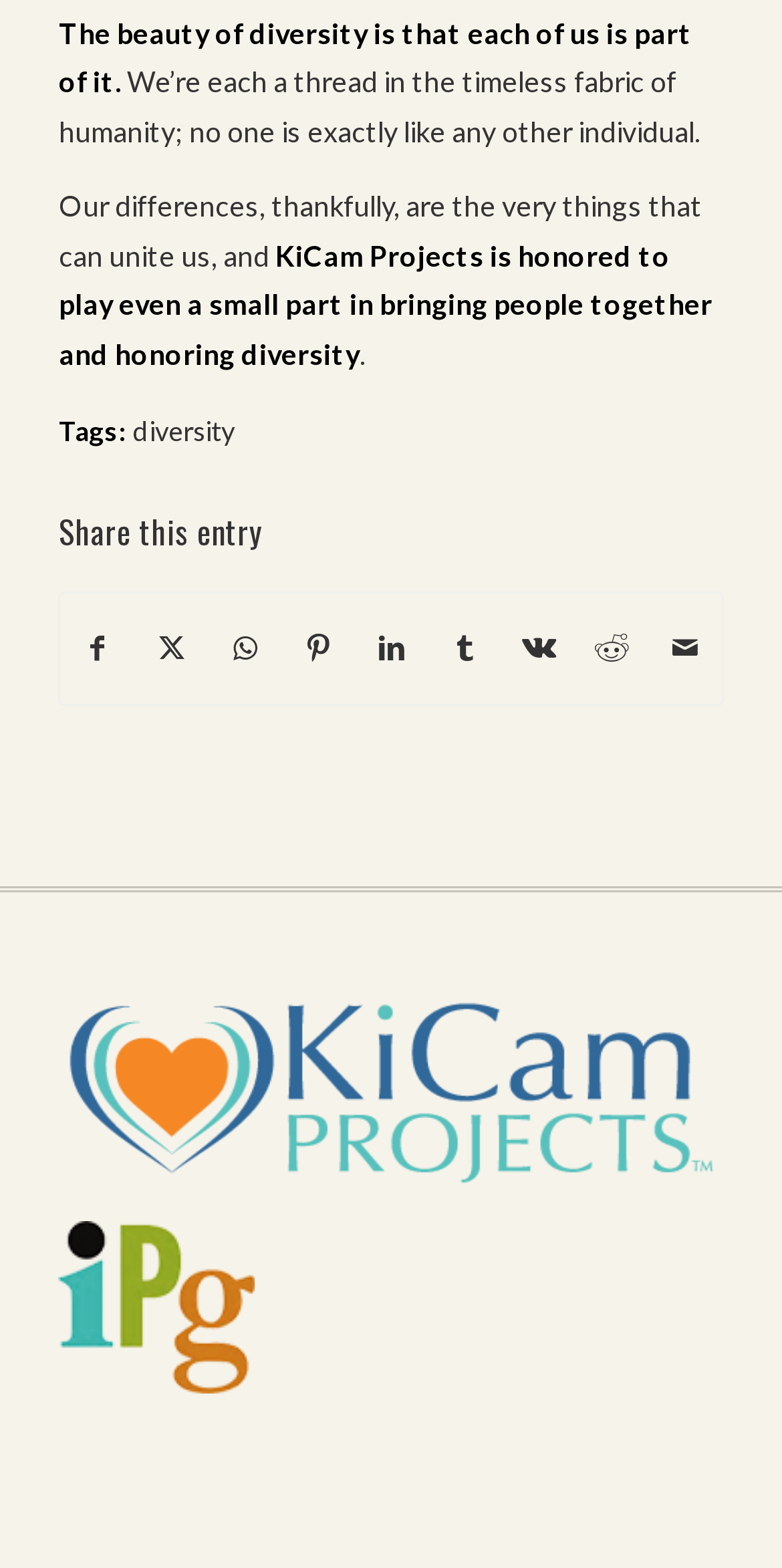Please provide the bounding box coordinates for the element that needs to be clicked to perform the following instruction: "View KiCam Projects". The coordinates should be given as four float numbers between 0 and 1, i.e., [left, top, right, bottom].

[0.075, 0.626, 0.925, 0.768]